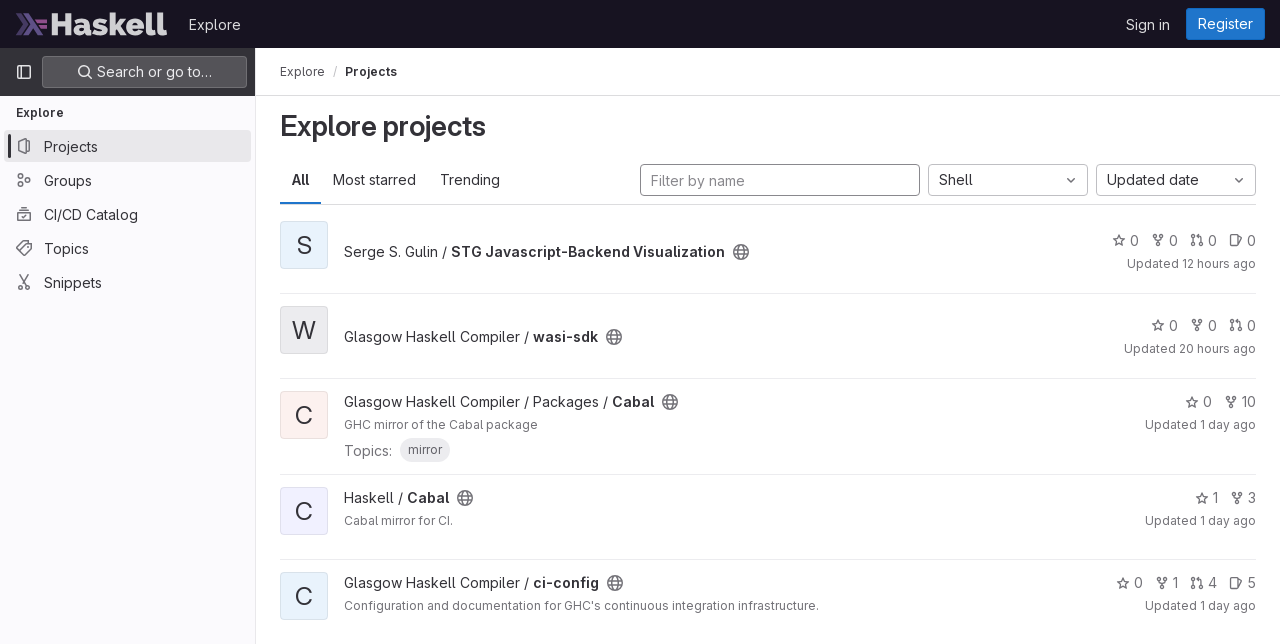Please determine the bounding box coordinates of the element to click in order to execute the following instruction: "Sign in". The coordinates should be four float numbers between 0 and 1, specified as [left, top, right, bottom].

[0.873, 0.012, 0.92, 0.062]